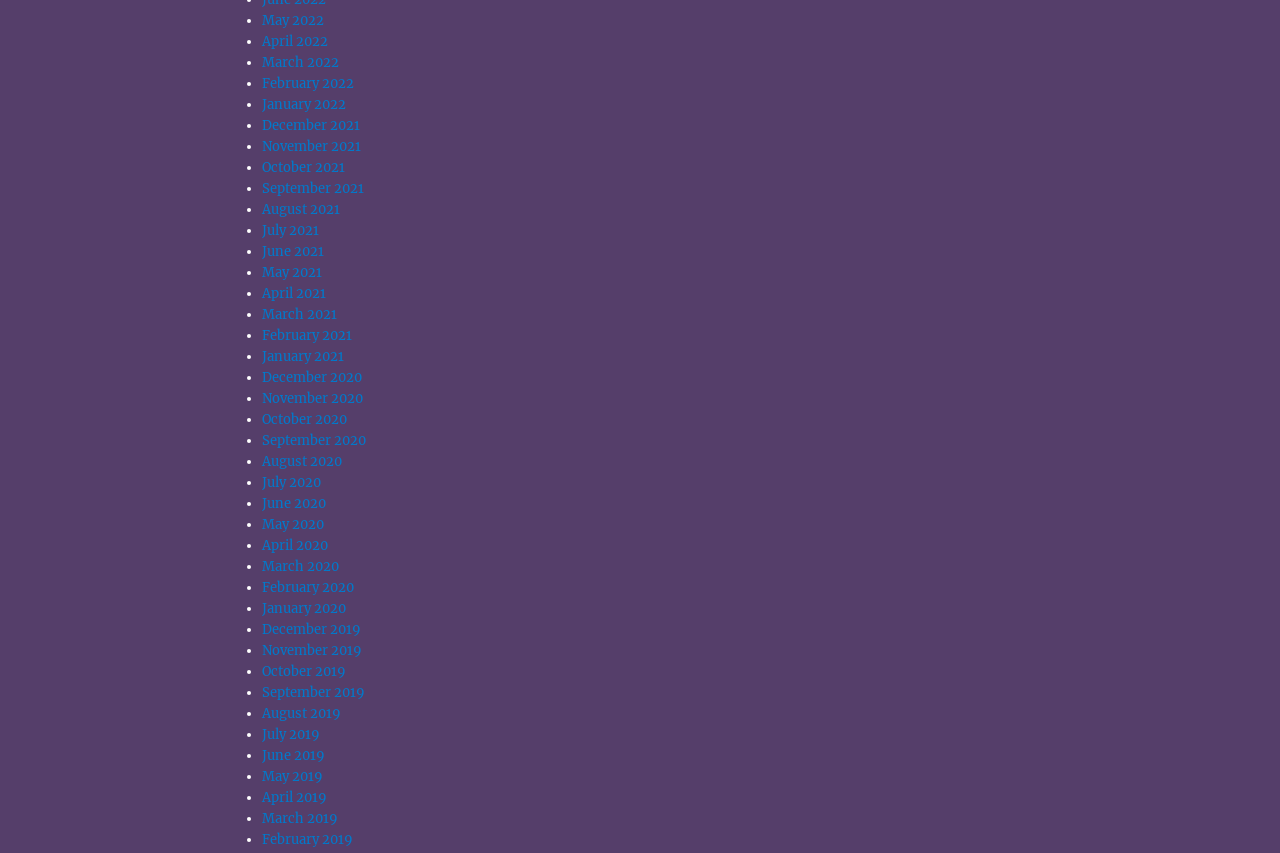Bounding box coordinates must be specified in the format (top-left x, top-left y, bottom-right x, bottom-right y). All values should be floating point numbers between 0 and 1. What are the bounding box coordinates of the UI element described as: January 2022

[0.205, 0.112, 0.271, 0.132]